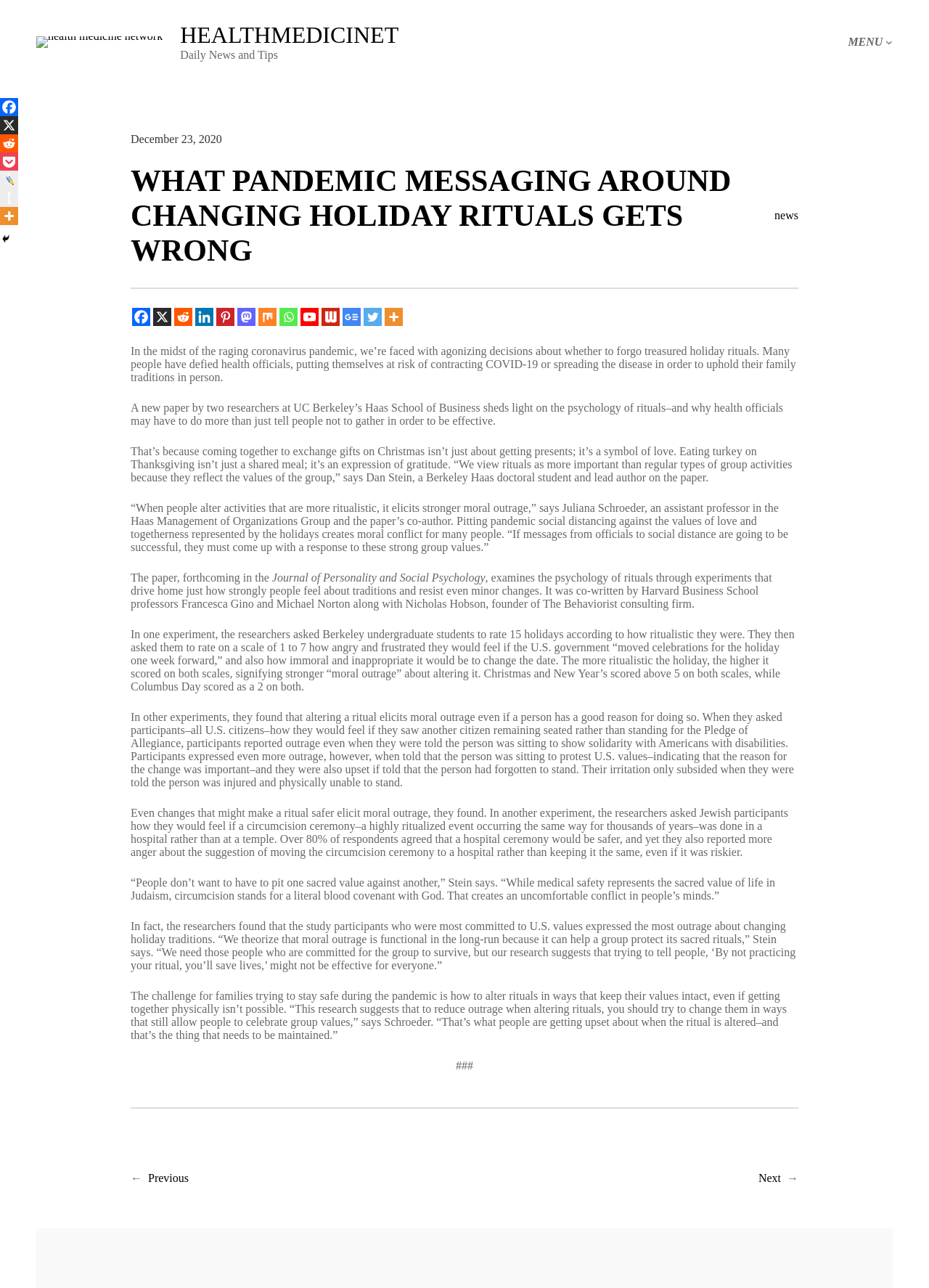What is the topic of the article?
Use the information from the screenshot to give a comprehensive response to the question.

The article discusses the psychology of rituals and how health officials' messaging around changing holiday rituals during the pandemic may not be effective in persuading people to alter their traditions.